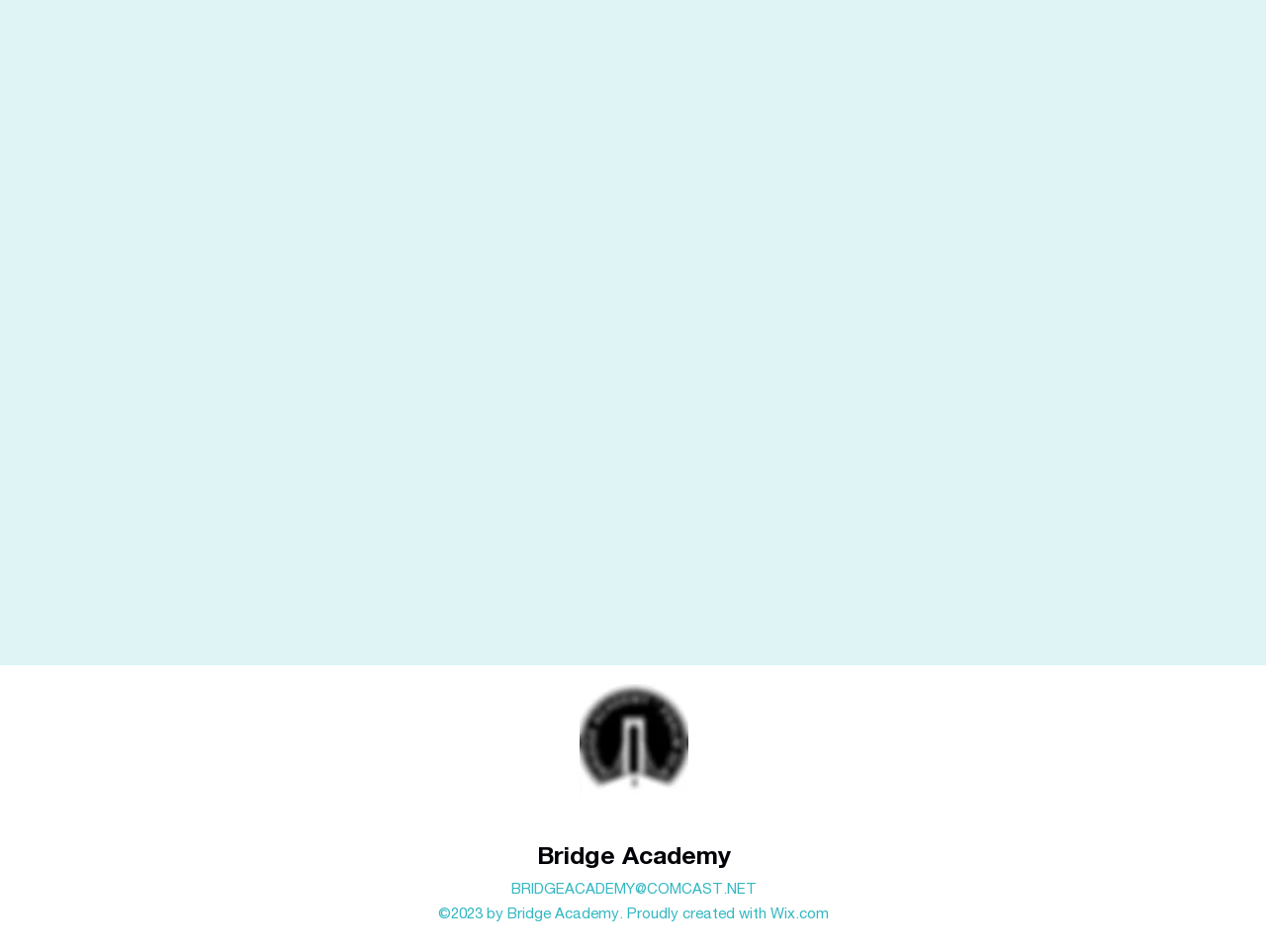Provide your answer to the question using just one word or phrase: What is the name of the academy?

Bridge Academy